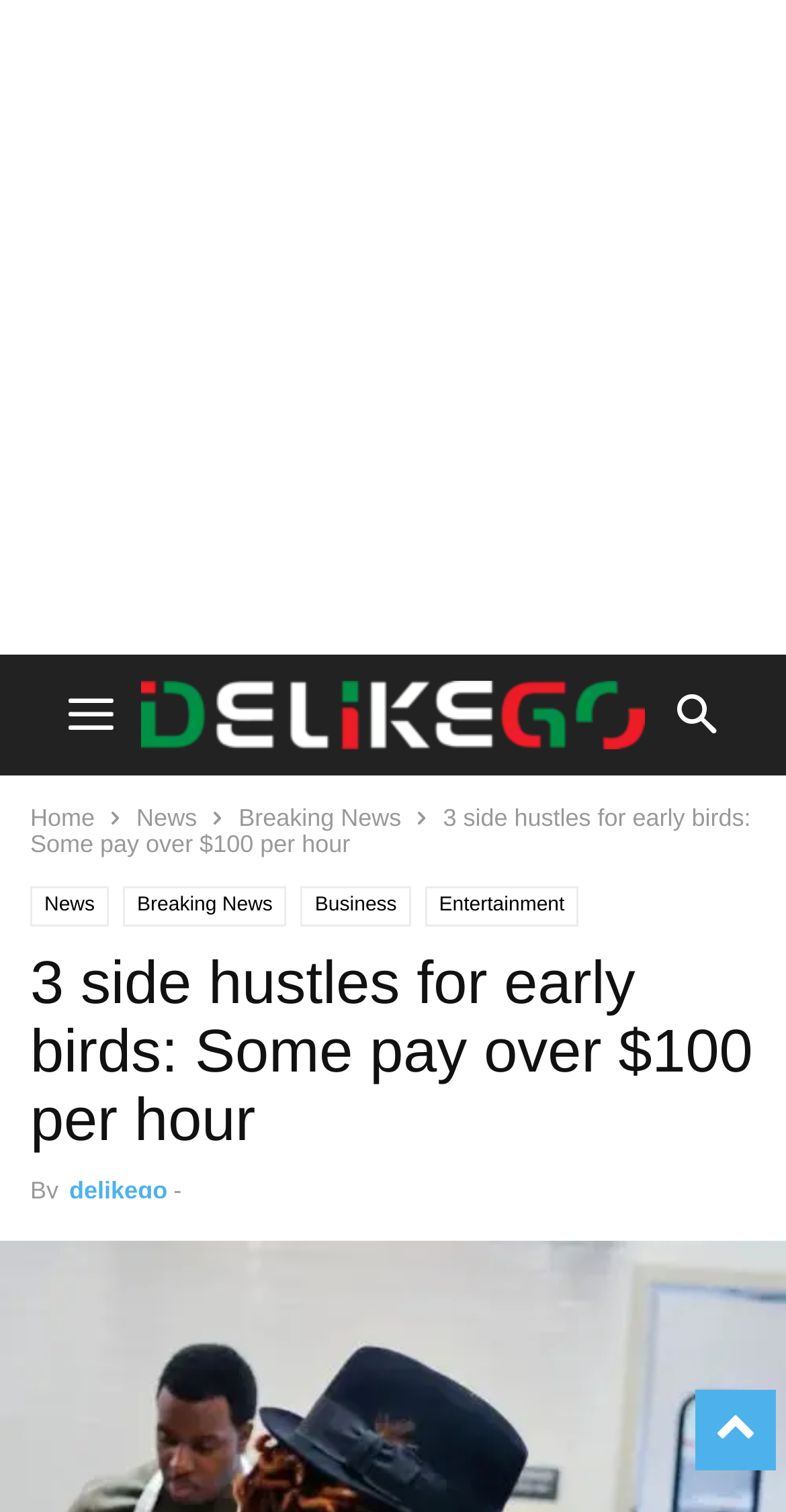What is the category of the main article?
Please craft a detailed and exhaustive response to the question.

I inferred this from the link 'Business' which is likely a category related to the main article, and the topic of side hustles which falls under the business category.